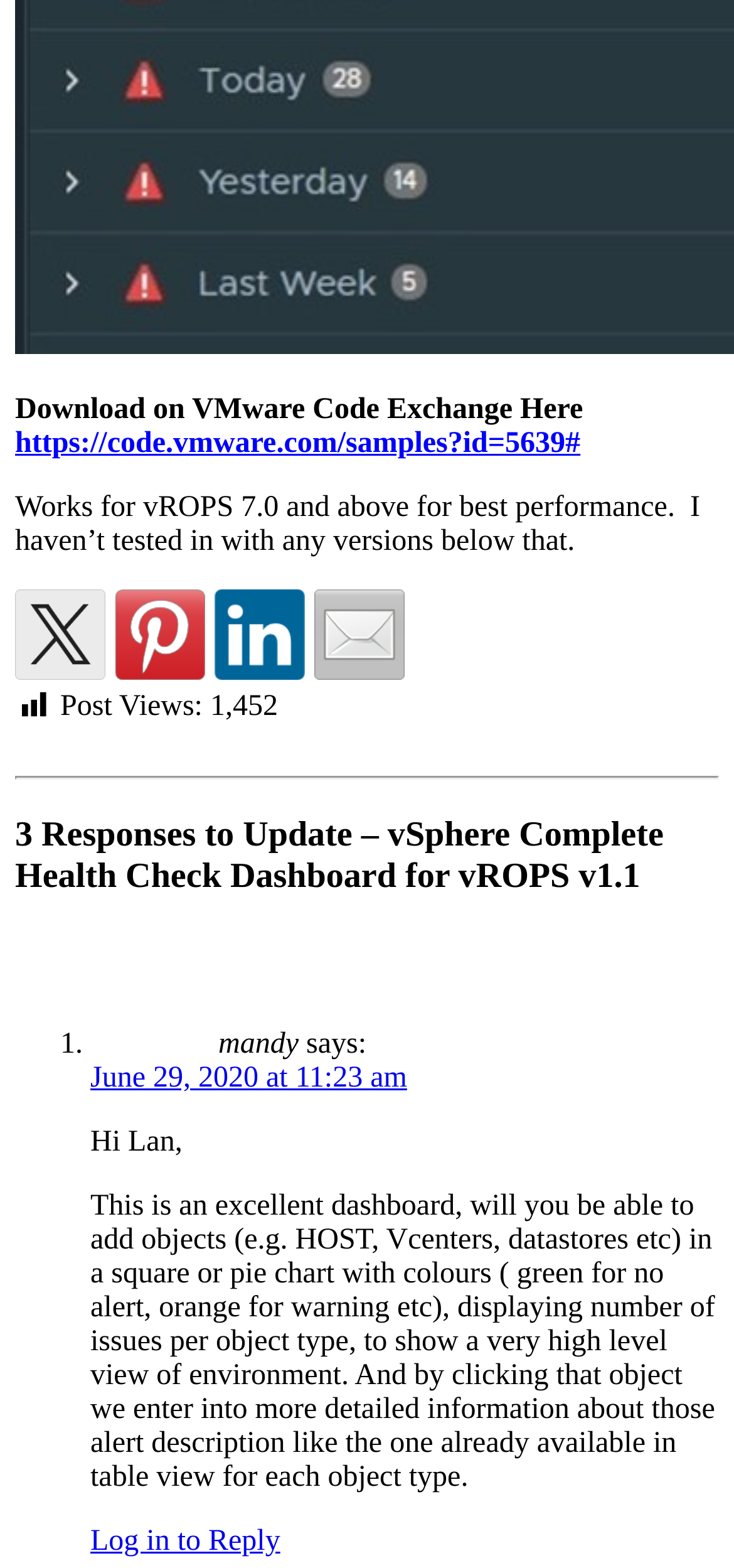Provide the bounding box coordinates for the UI element that is described as: "Log in to Reply".

[0.123, 0.973, 0.382, 0.994]